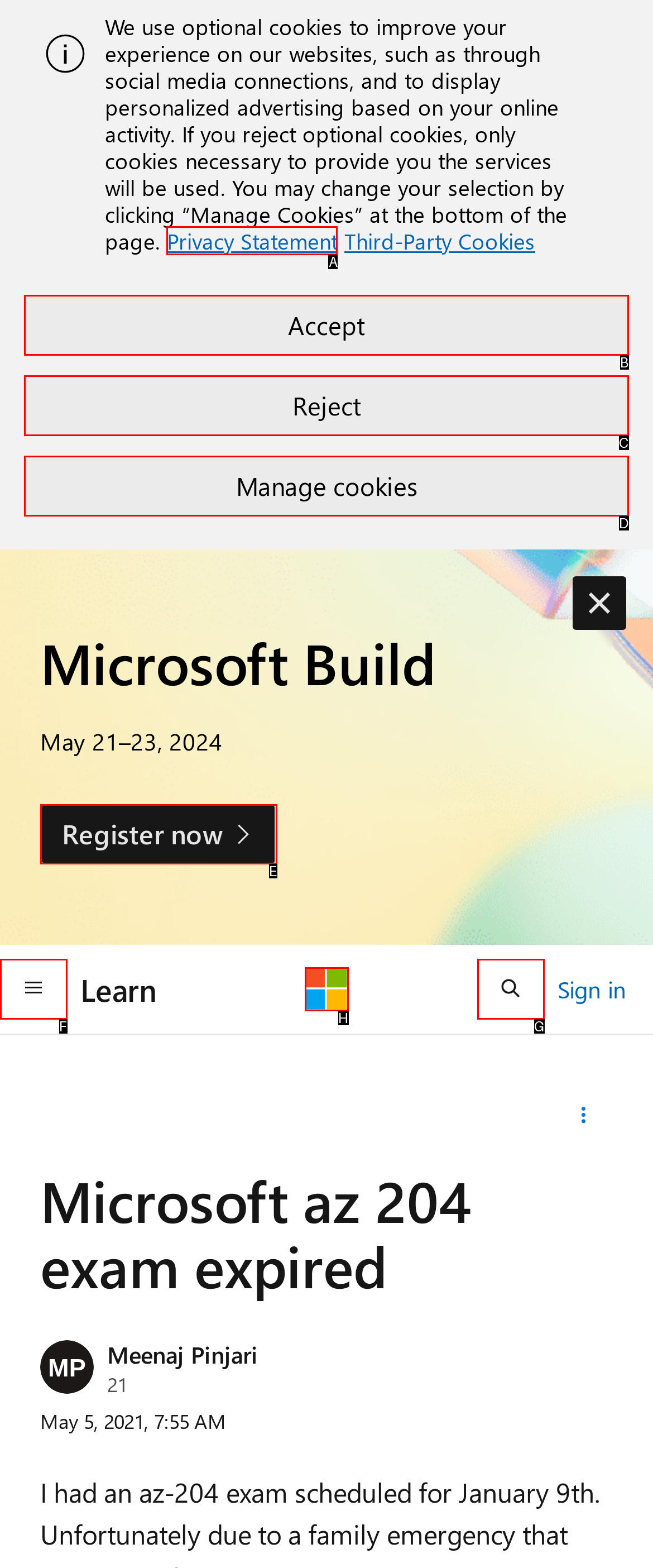Please identify the correct UI element to click for the task: Register for Microsoft Build Respond with the letter of the appropriate option.

E